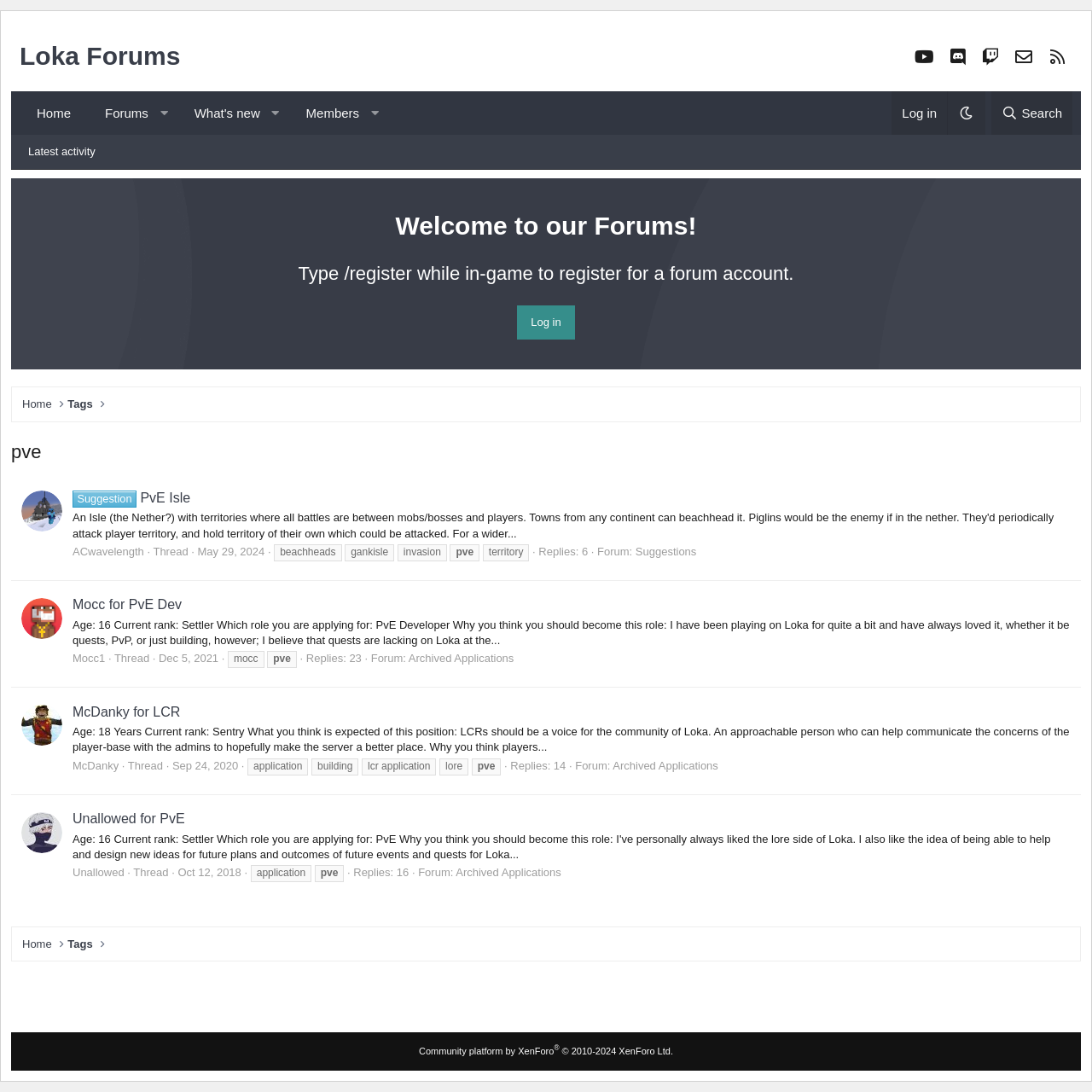What is the purpose of the 'Toggle expanded' button?
Please craft a detailed and exhaustive response to the question.

The 'Toggle expanded' button is a button that has a popup menu associated with it. When clicked, it expands or collapses the menu, allowing users to access more options. This can be inferred by looking at the button's description and its functionality.